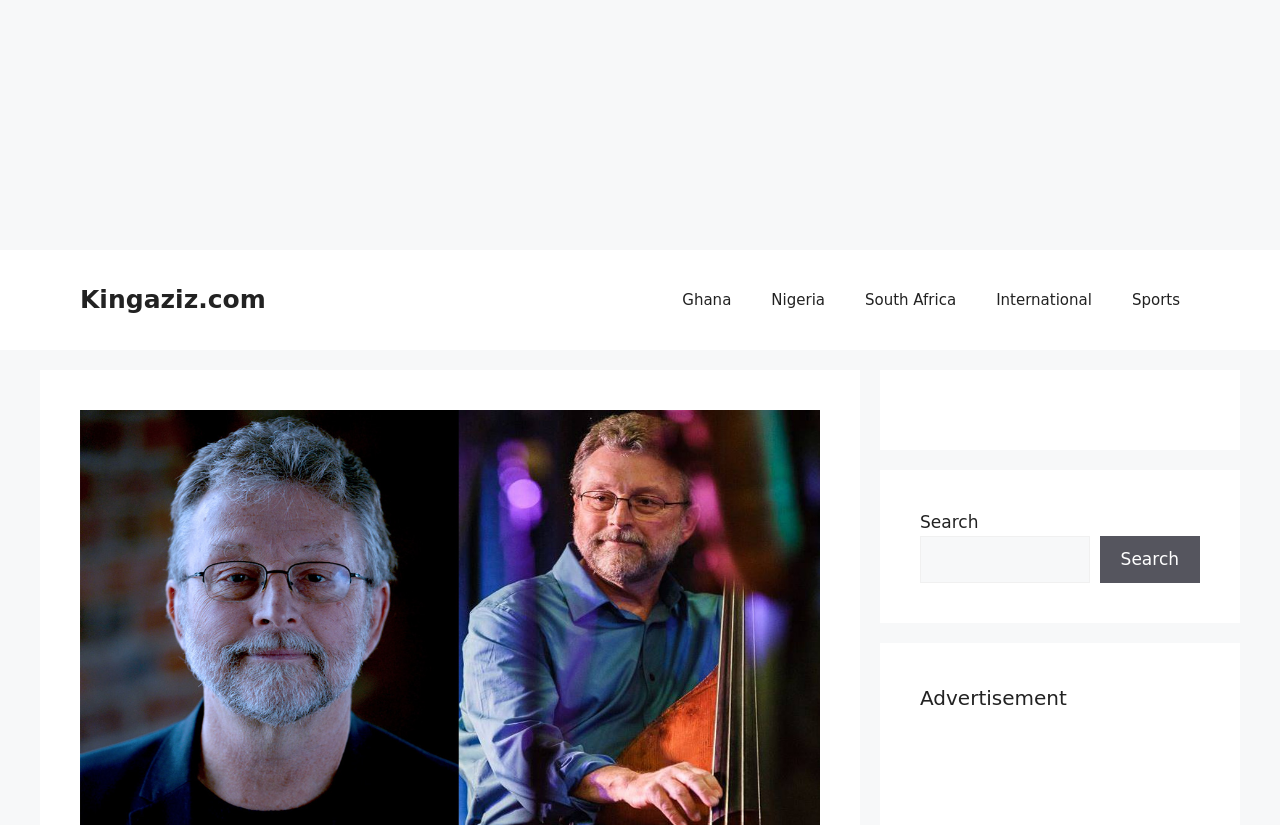Using the webpage screenshot, find the UI element described by South Africa. Provide the bounding box coordinates in the format (top-left x, top-left y, bottom-right x, bottom-right y), ensuring all values are floating point numbers between 0 and 1.

[0.66, 0.327, 0.763, 0.4]